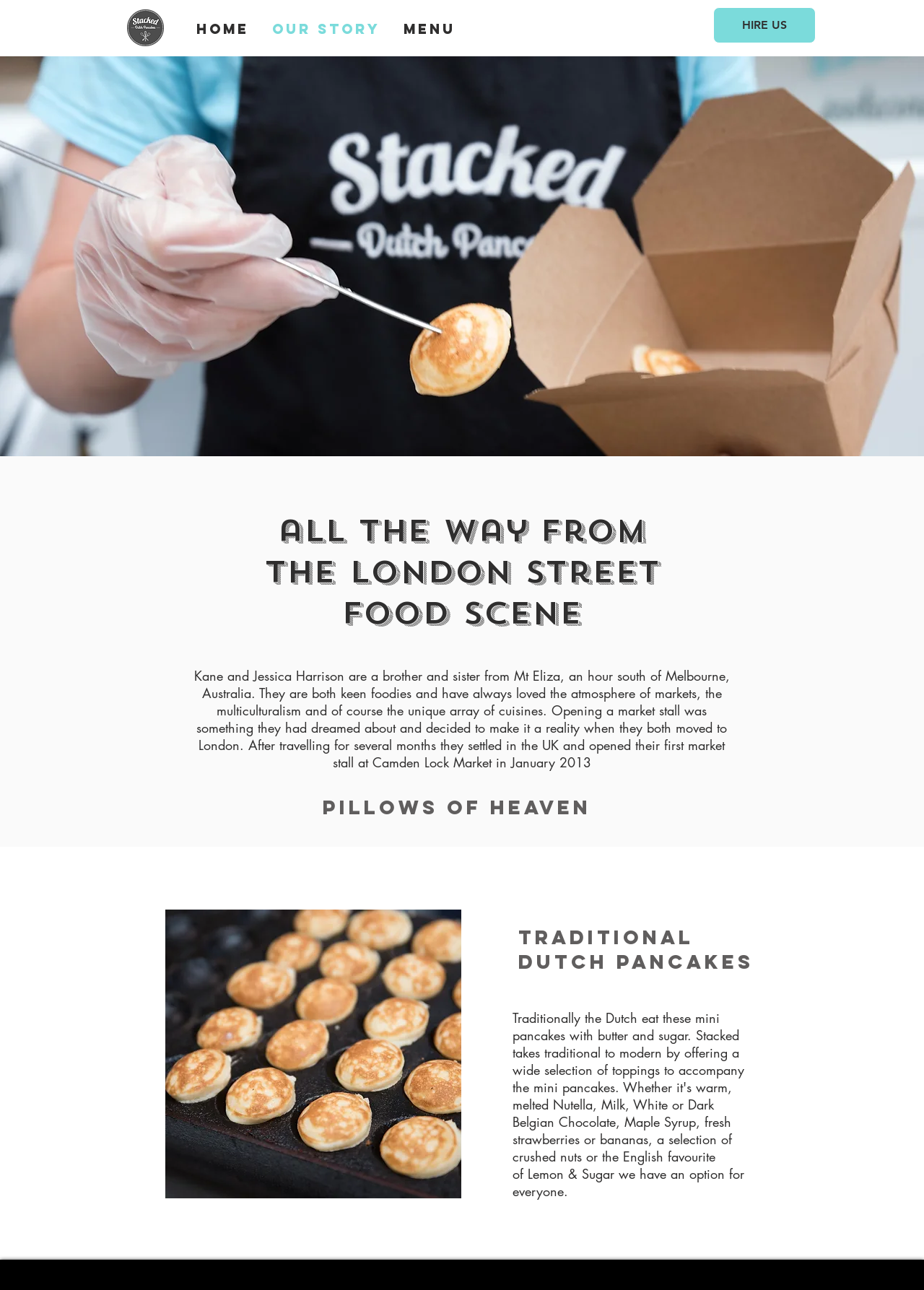Offer an in-depth caption of the entire webpage.

The webpage is about the story of Kane and Jessica Harrison, a brother and sister who opened a market stall in London. At the top of the page, there is a navigation menu with links to "Home", "Our Story", and "Menu". On the right side of the navigation menu, there is a link to "HIRE US". 

Below the navigation menu, the main content of the page begins. There is a heading that reads "all the way from the London street food scene". Below this heading, there is a paragraph of text that describes how Kane and Jessica Harrison, who are from Mt Eliza, Australia, opened a market stall in London after being inspired by the atmosphere of markets and multiculturalism. 

Further down the page, there are two more headings: "Pillows of heaven" and "Traditional Dutch pancakes". These headings are positioned below the paragraph of text, with "Pillows of heaven" located above "Traditional Dutch pancakes".